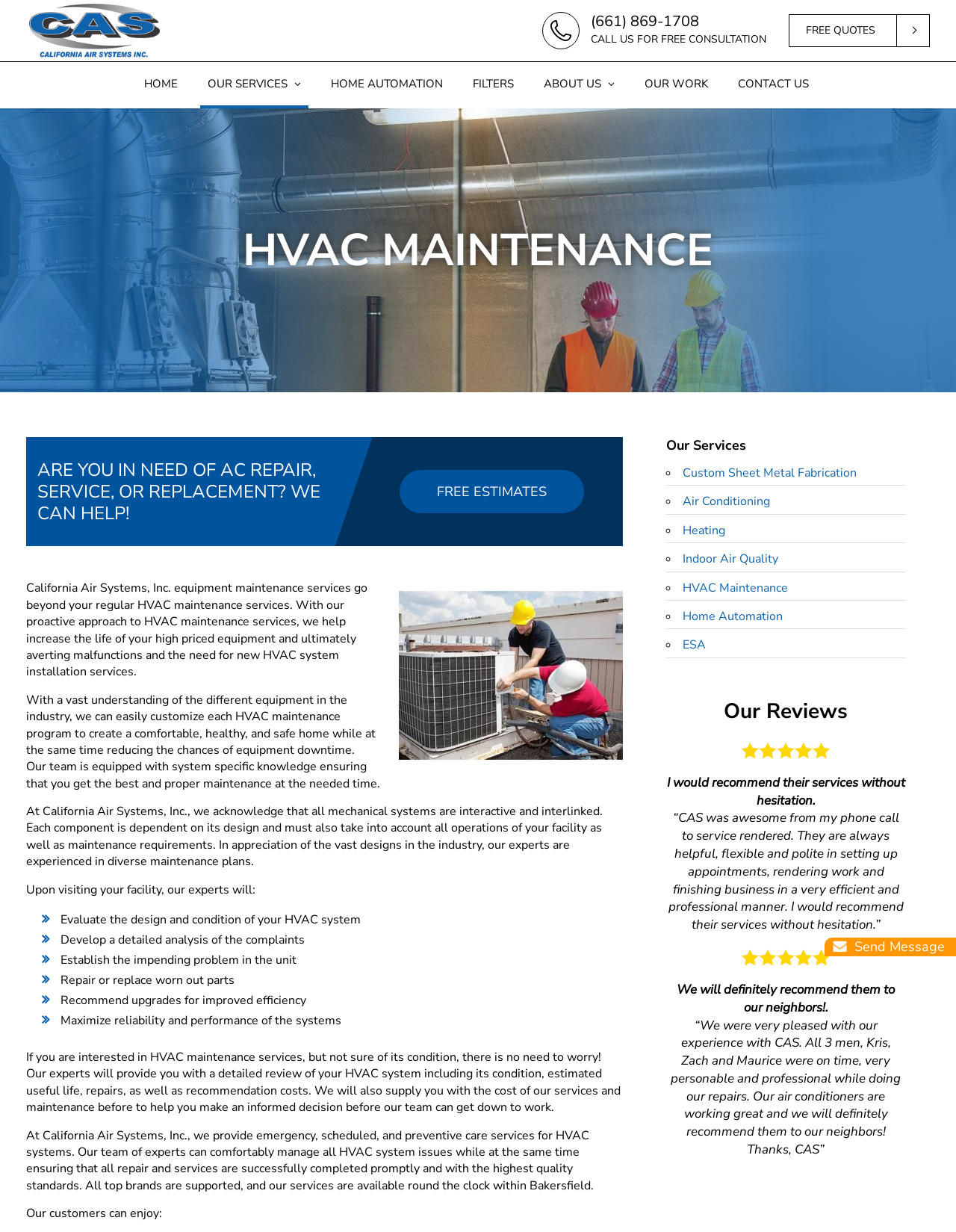Identify the coordinates of the bounding box for the element that must be clicked to accomplish the instruction: "Click the 'CONTACT US' link".

[0.764, 0.056, 0.854, 0.079]